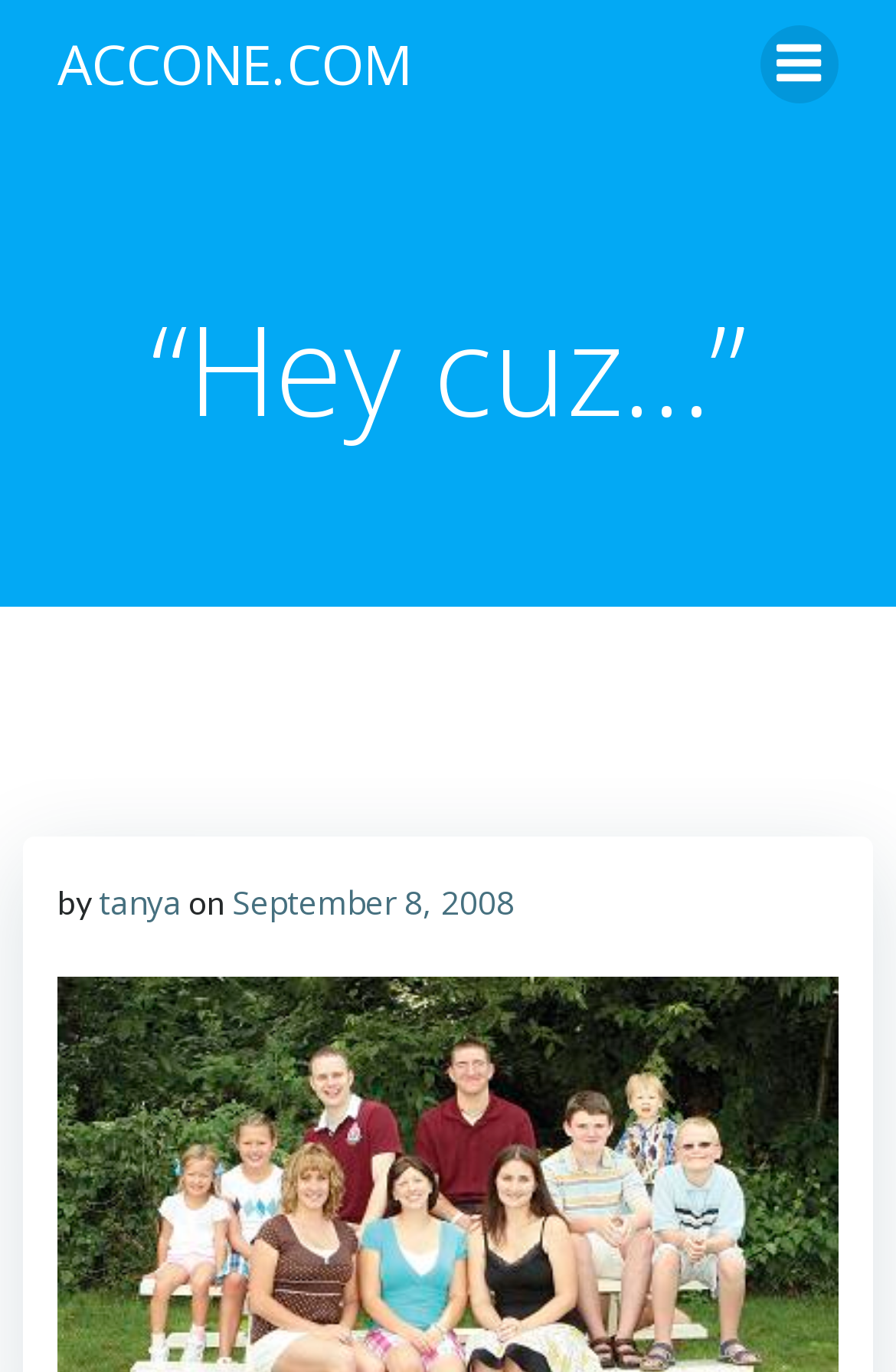Describe the webpage meticulously, covering all significant aspects.

The webpage has a title "Hey cuz…" at the top, which is also the main heading of the page. Below the title, there is a link to "ACCONE.COM" on the left side, and a link to "Menu" on the right side, accompanied by a small image. 

Underneath the title, there is a byline that reads "by tanya on September 8, 2008", with the name "tanya" and the date "September 8, 2008" being clickable links.